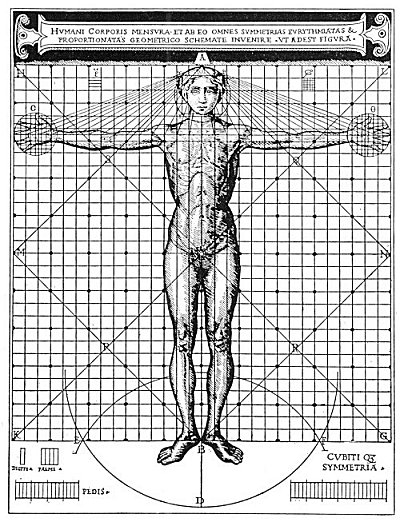Present a detailed portrayal of the image.

This image titled "THE MYSTERY OF THE MACROCOSM" features a detailed anatomical drawing of a human figure, positioned within a structured grid. The figure is depicted with arms outstretched, exemplifying the classical concept of proportion and symmetry in human anatomy, reminiscent of Vitruvian principles. Above the figure, Latin text reads "HVMANI CORPORE MINVRA," translating to a focus on the measurements and geometrical proportions of the human body.

The grid overlays emphasize the geometric harmony of the figure, aligning with the study of the seven liberal arts and sciences, particularly geometry, which is vital for understanding form and symmetrical relations. This artwork serves as a visual representation of the intricate connections between humanity and universal order, a theme prevalent in Freemasonic symbolism and architectural philosophy as discussed in the surrounding text. The composition not only reflects the beauty of human anatomy but also suggests a deeper exploration of its significance in the context of architecture and the cosmos.